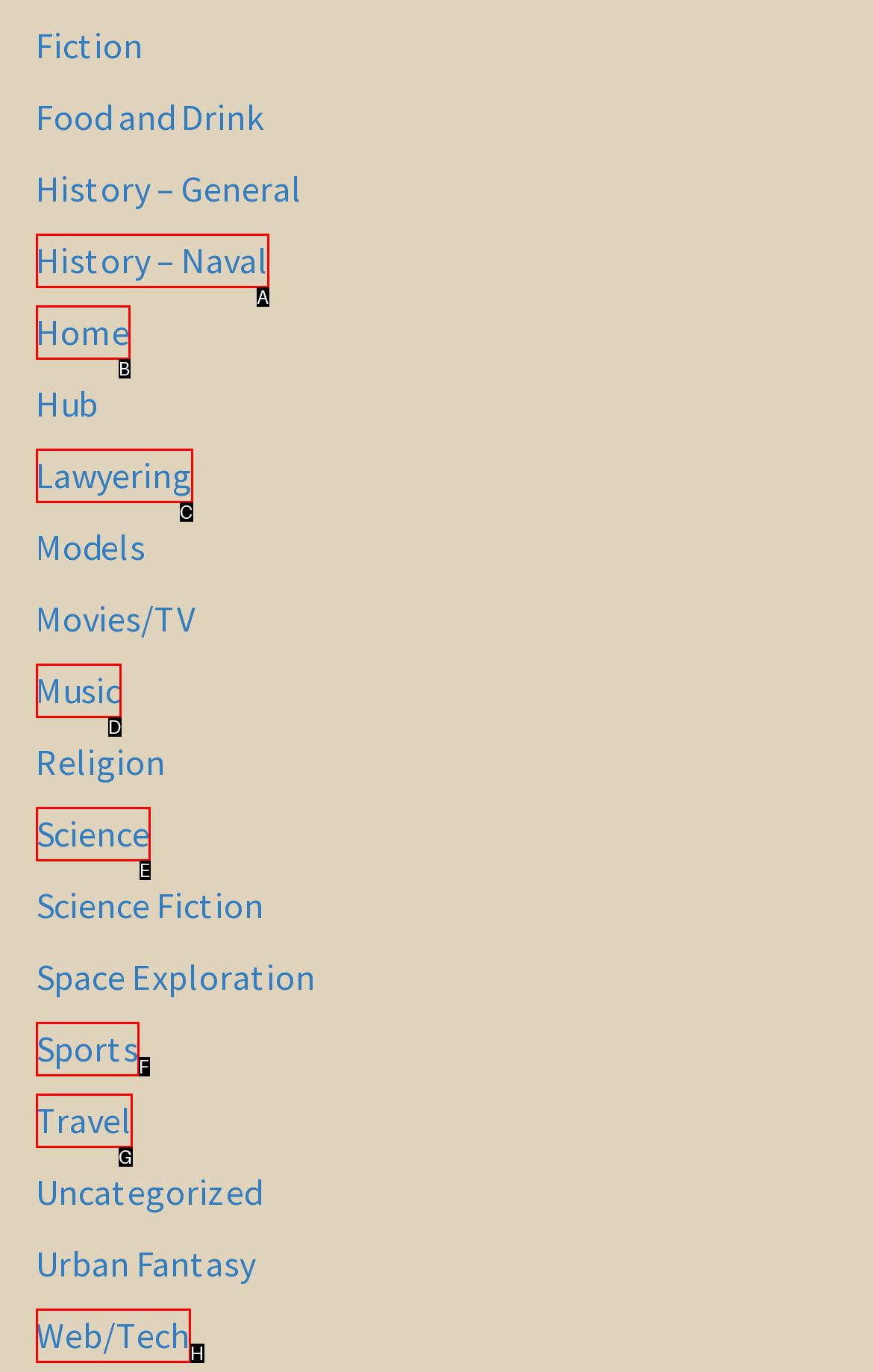Assess the description: parent_node: Search... name="keywords" placeholder="Search..." and select the option that matches. Provide the letter of the chosen option directly from the given choices.

None